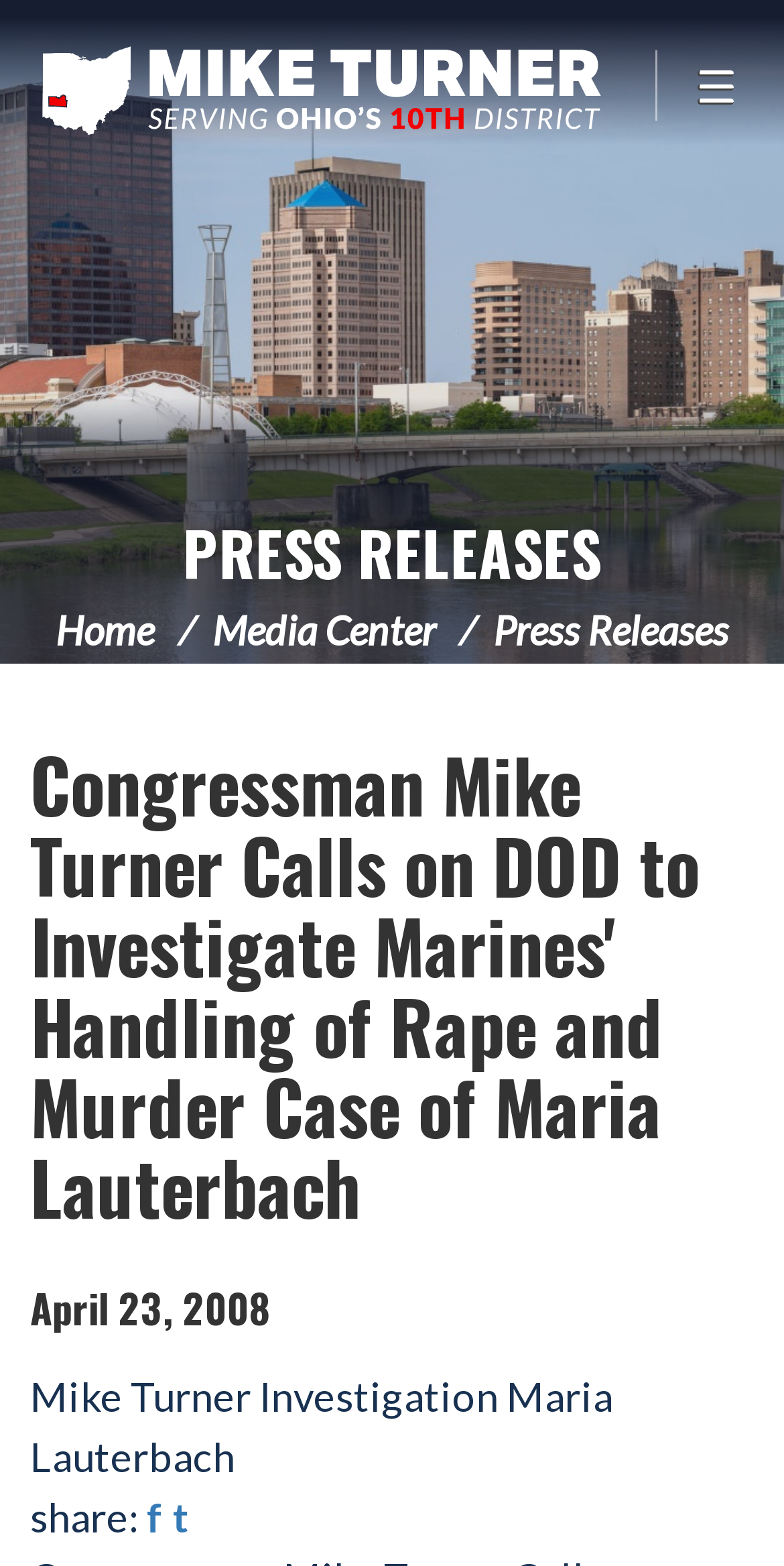Please give a succinct answer to the question in one word or phrase:
What is the name of the congressman mentioned on this webpage?

Mike Turner